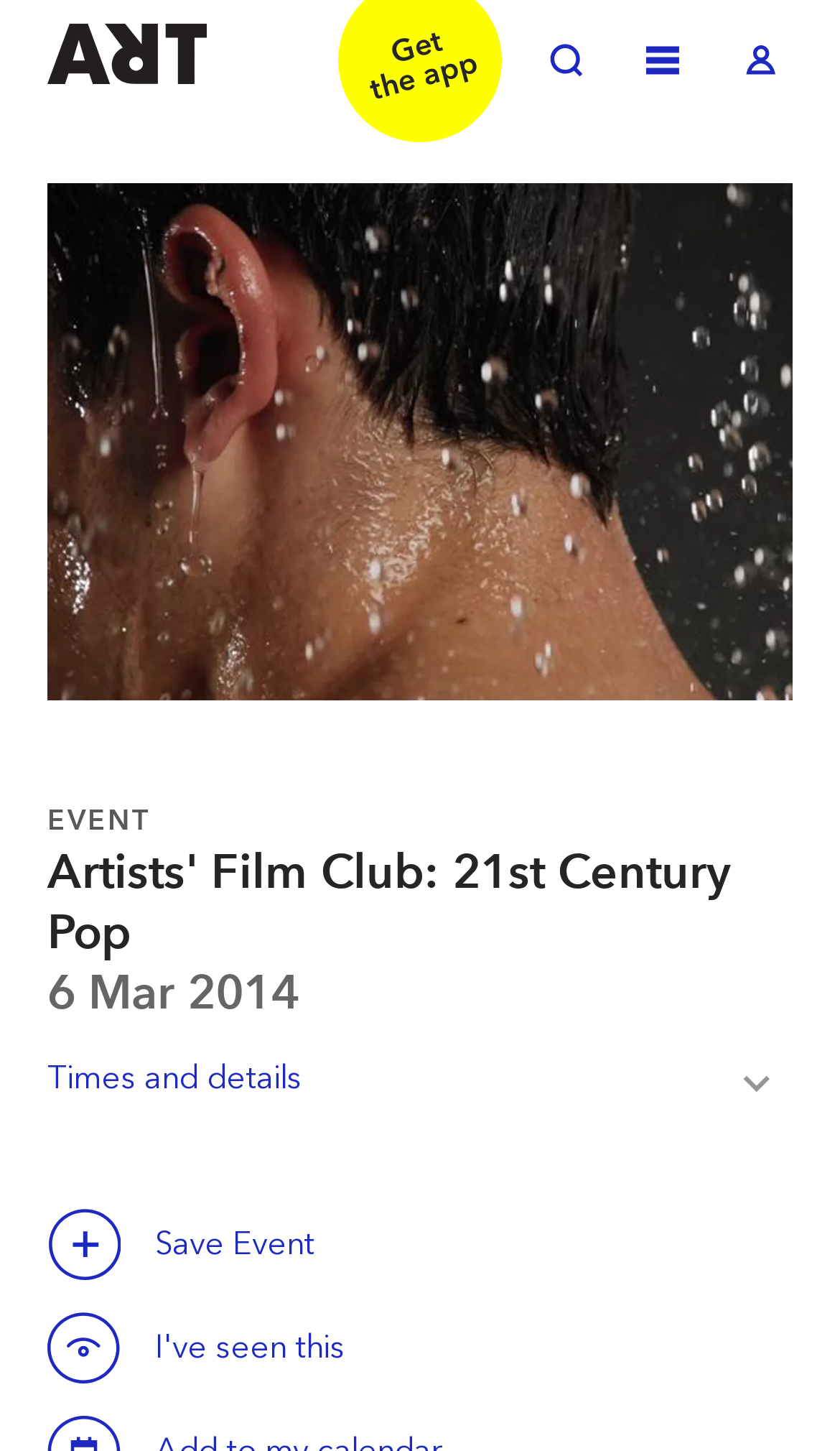What is the purpose of the 'Save this event' button?
Please respond to the question with a detailed and well-explained answer.

The 'Save this event' button is located below the event details and has a static text 'Save Event' next to it, indicating that its purpose is to save the event for later reference or tracking.